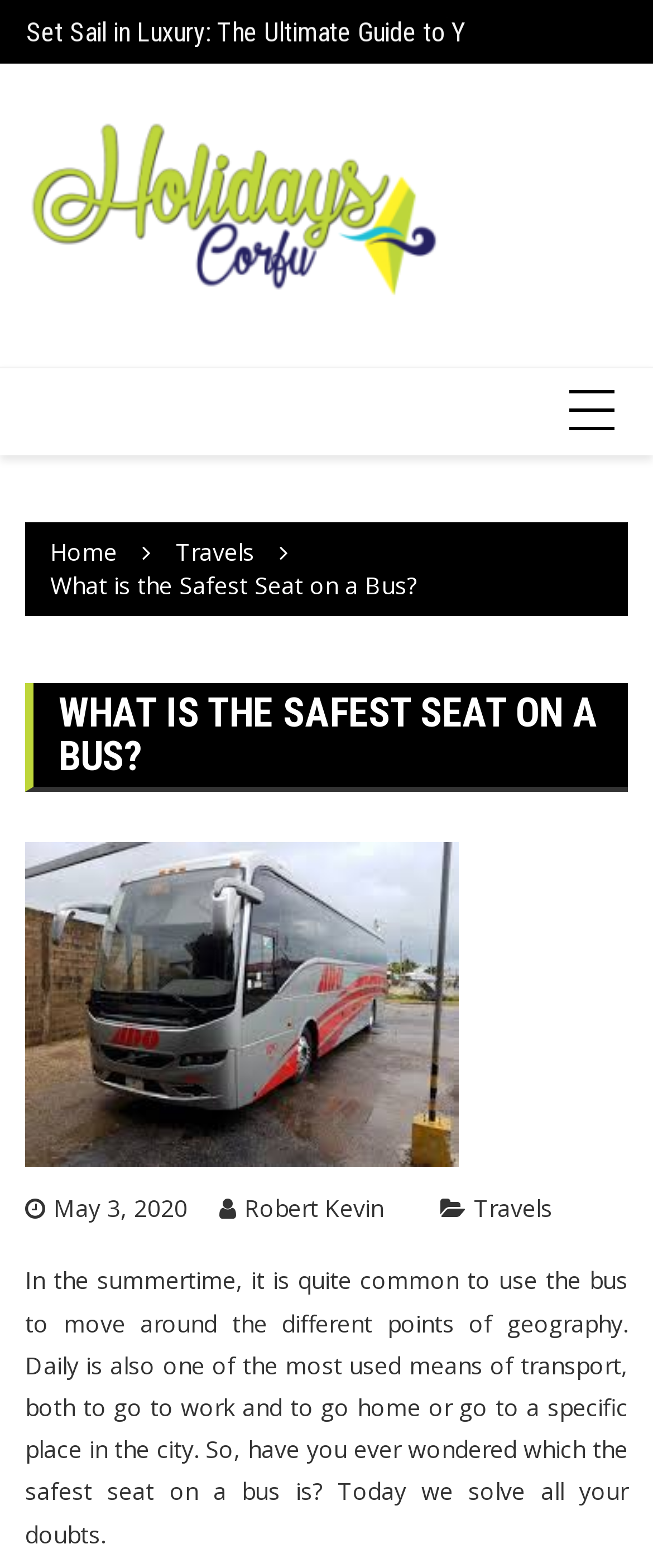Provide a one-word or brief phrase answer to the question:
What is the website about?

Holidays Corfu